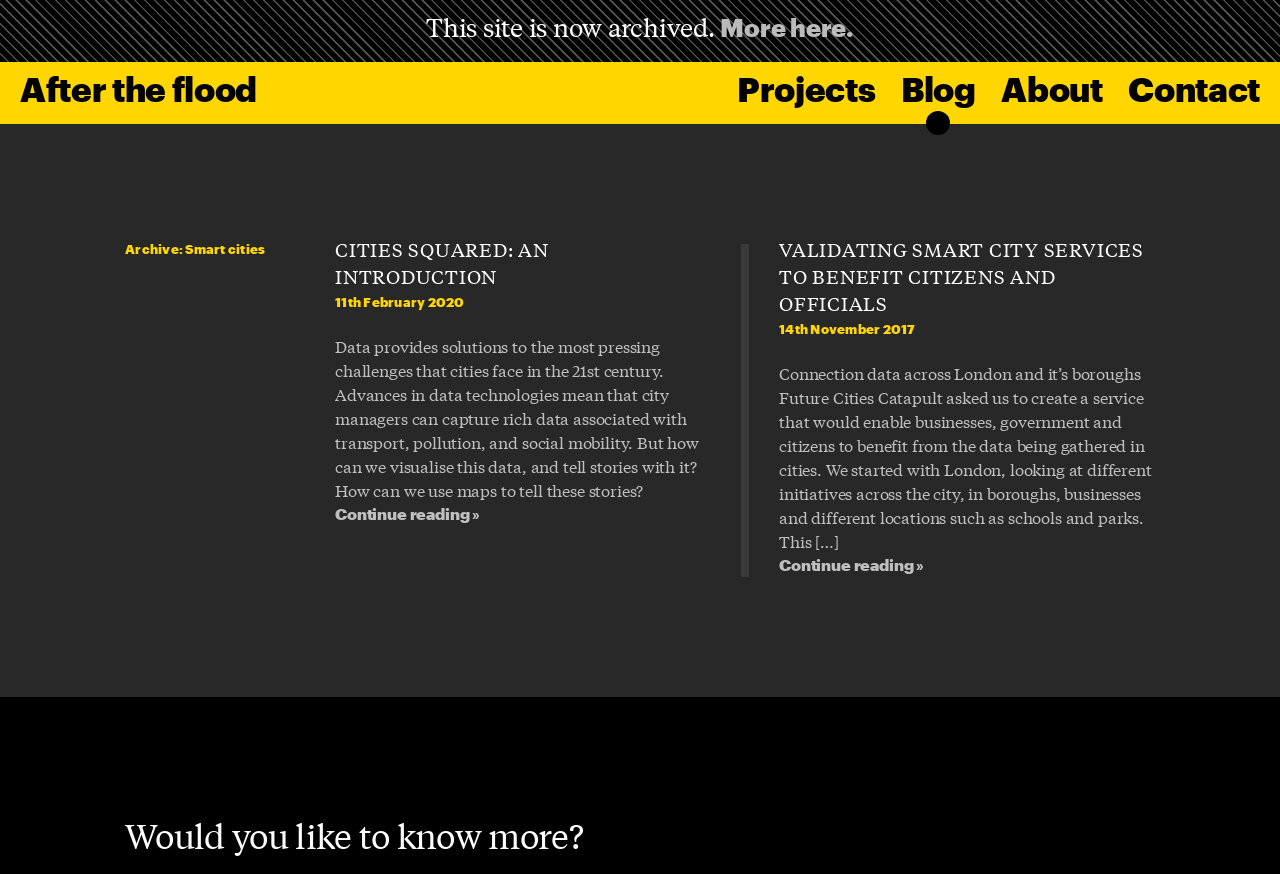How many articles are displayed on the main page?
Using the image, give a concise answer in the form of a single word or short phrase.

2